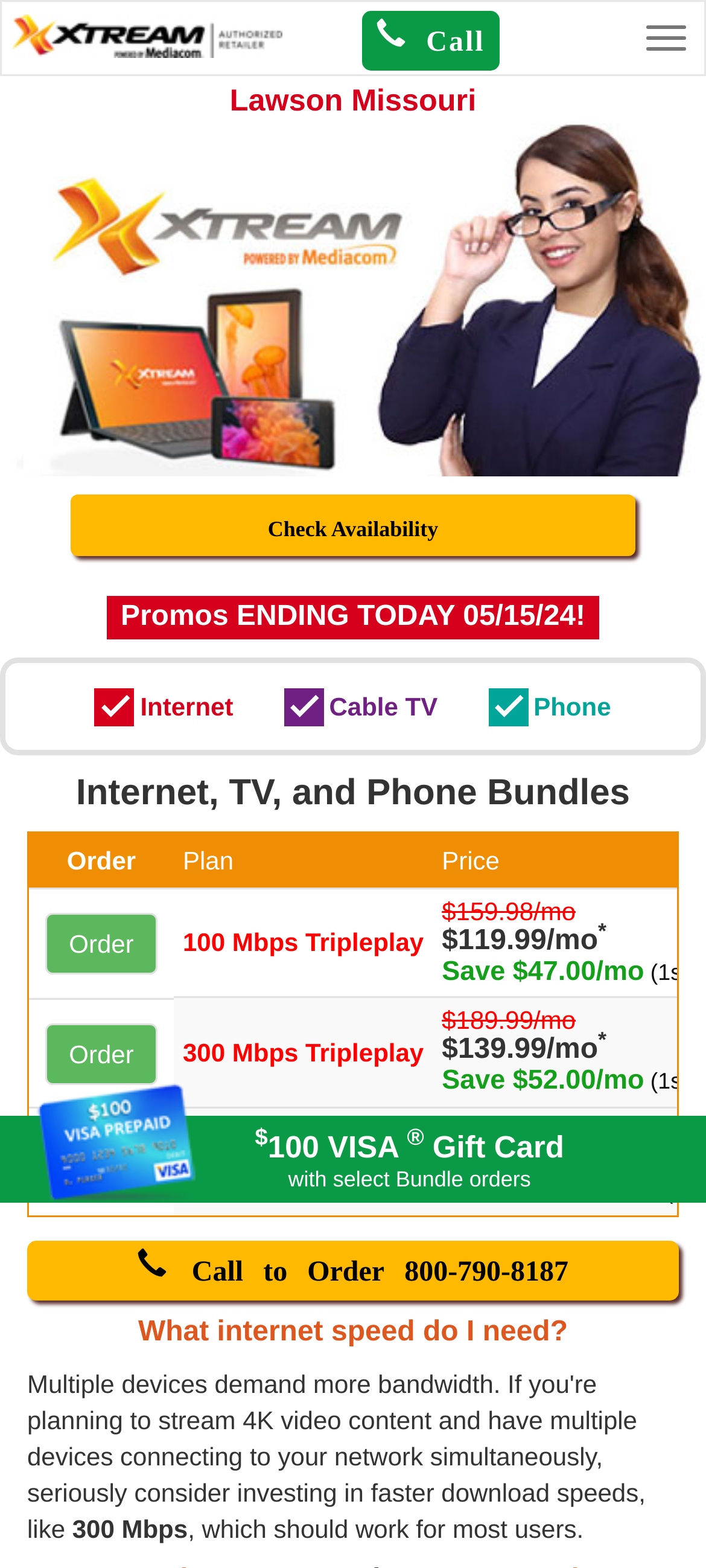Use the information in the screenshot to answer the question comprehensively: What is the recommended internet speed?

I found the heading 'What internet speed do I need?' and looked for the recommended speed. The recommended speed is mentioned as '300 Mbps', which is suitable for most users.